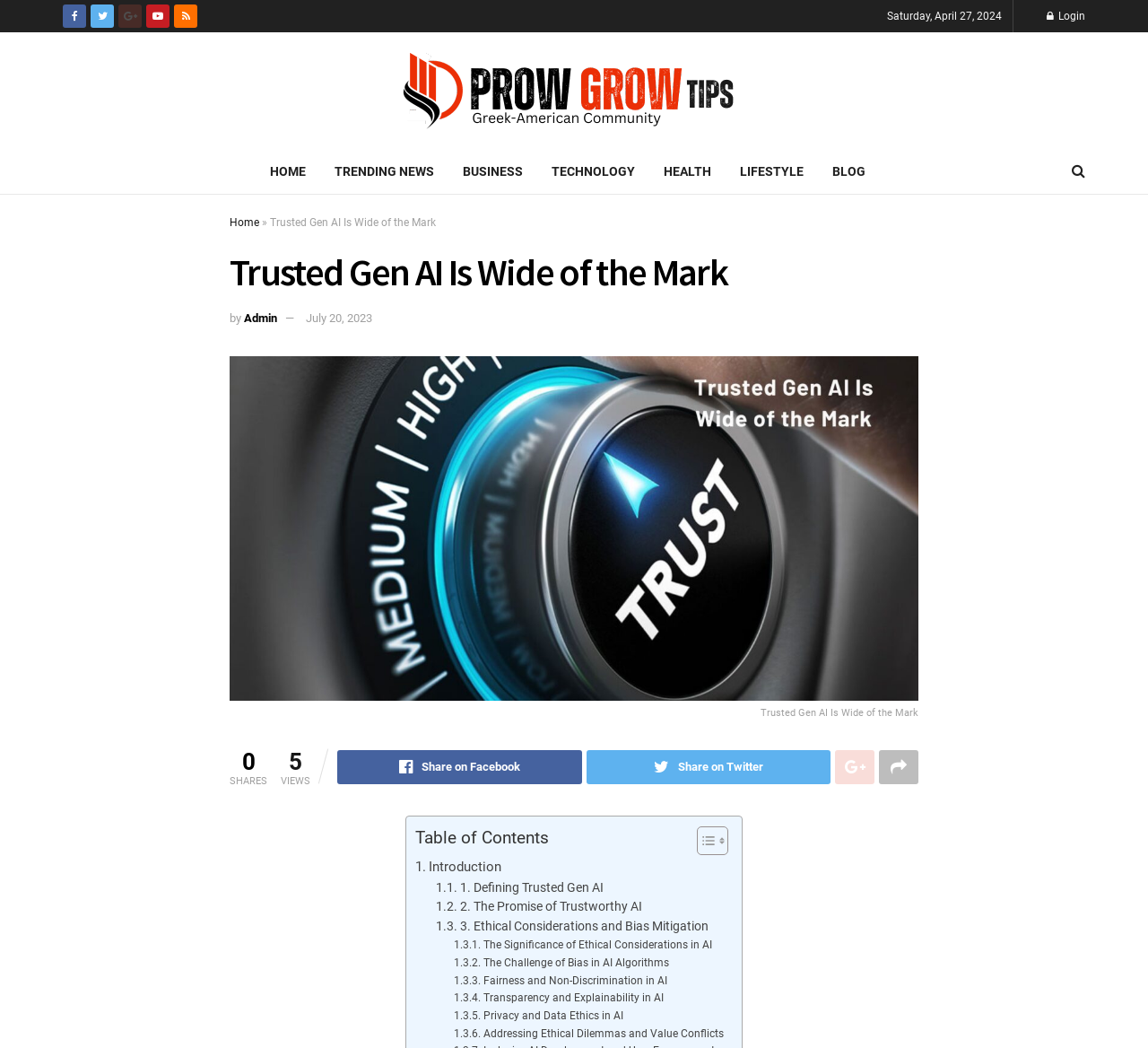Pinpoint the bounding box coordinates of the element you need to click to execute the following instruction: "Read the article by Admin". The bounding box should be represented by four float numbers between 0 and 1, in the format [left, top, right, bottom].

[0.212, 0.298, 0.241, 0.31]